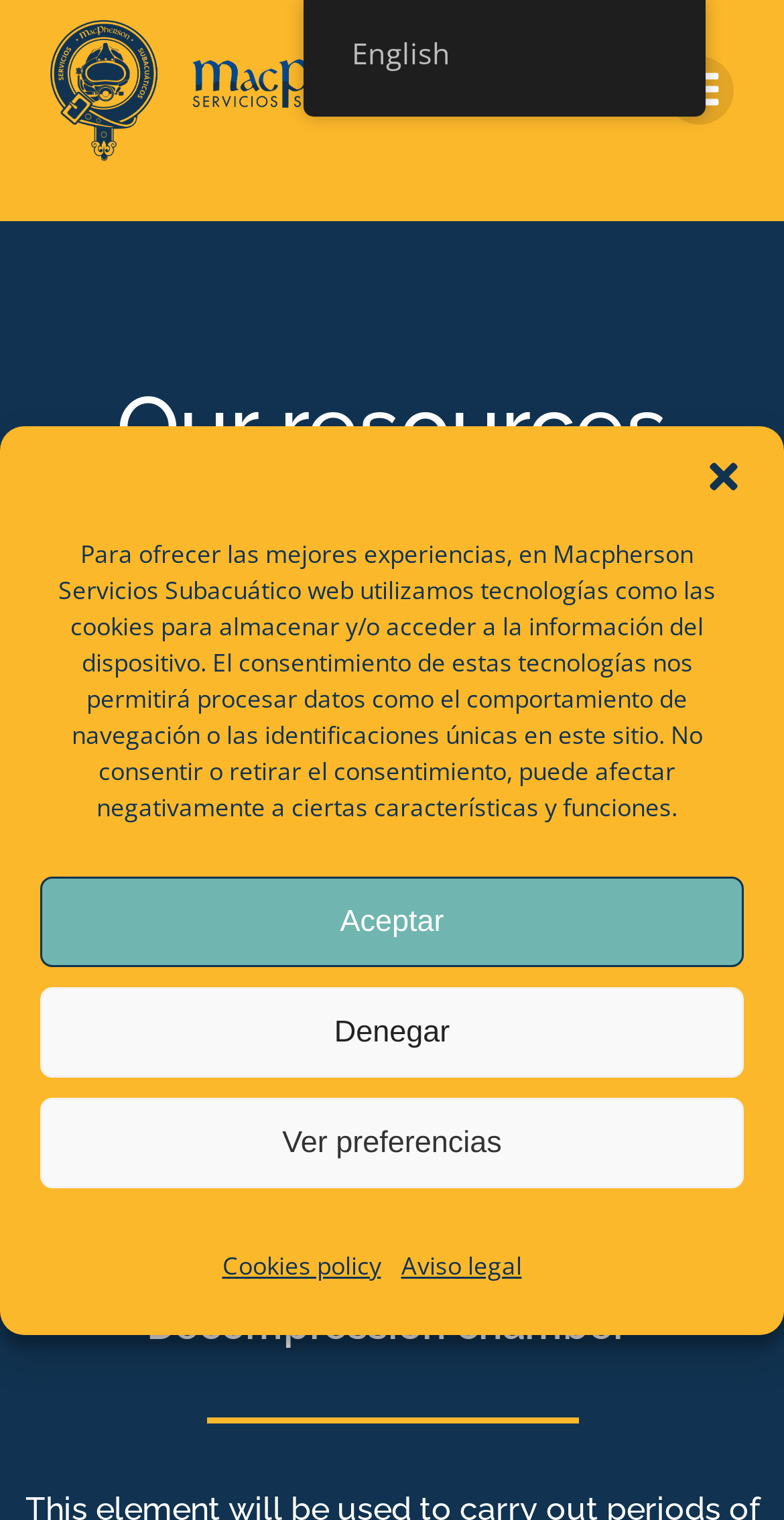Use a single word or phrase to answer the question: 
What is the purpose of the cookies on this website?

Store and access device information